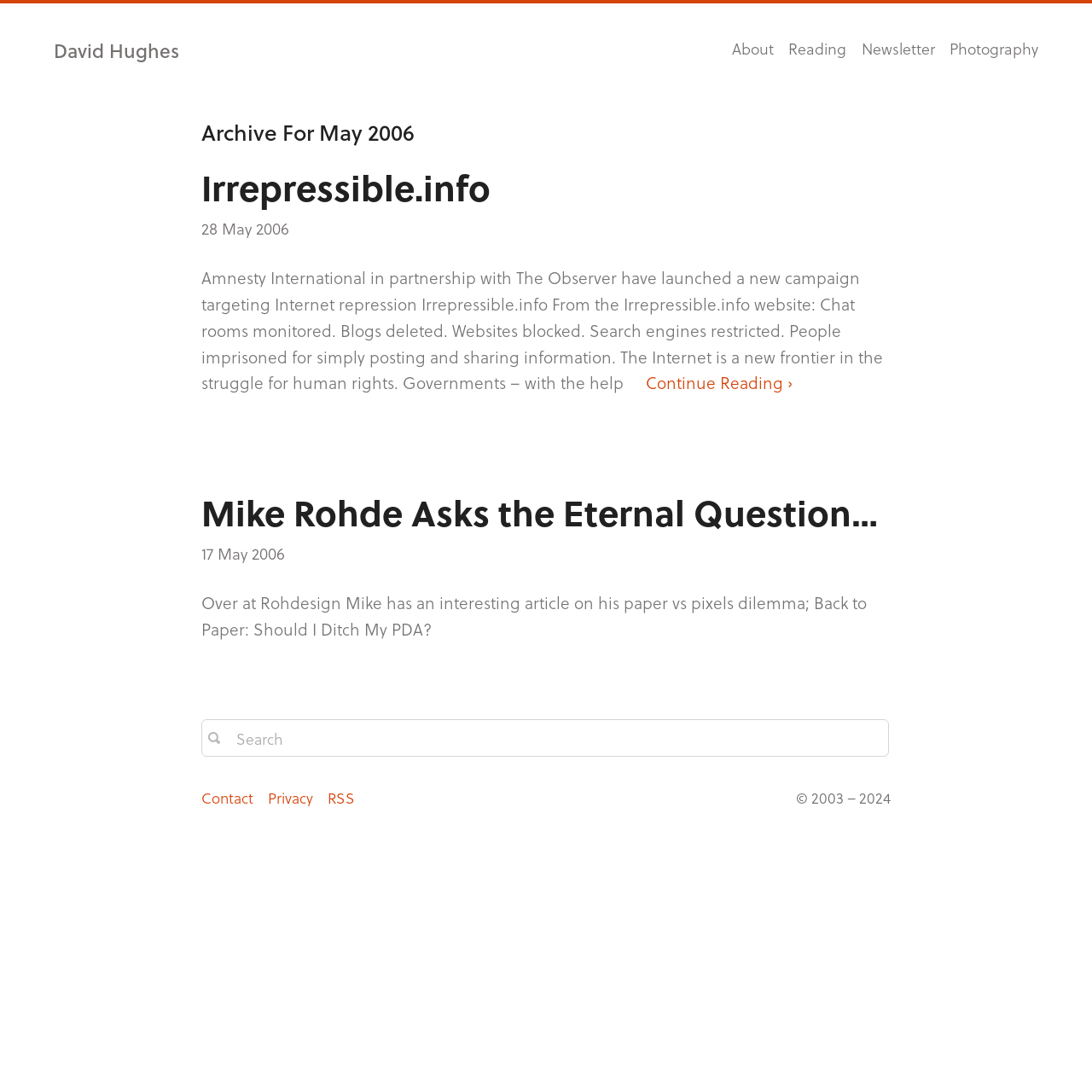Given the element description: "RSS", predict the bounding box coordinates of the UI element it refers to, using four float numbers between 0 and 1, i.e., [left, top, right, bottom].

[0.3, 0.72, 0.325, 0.742]